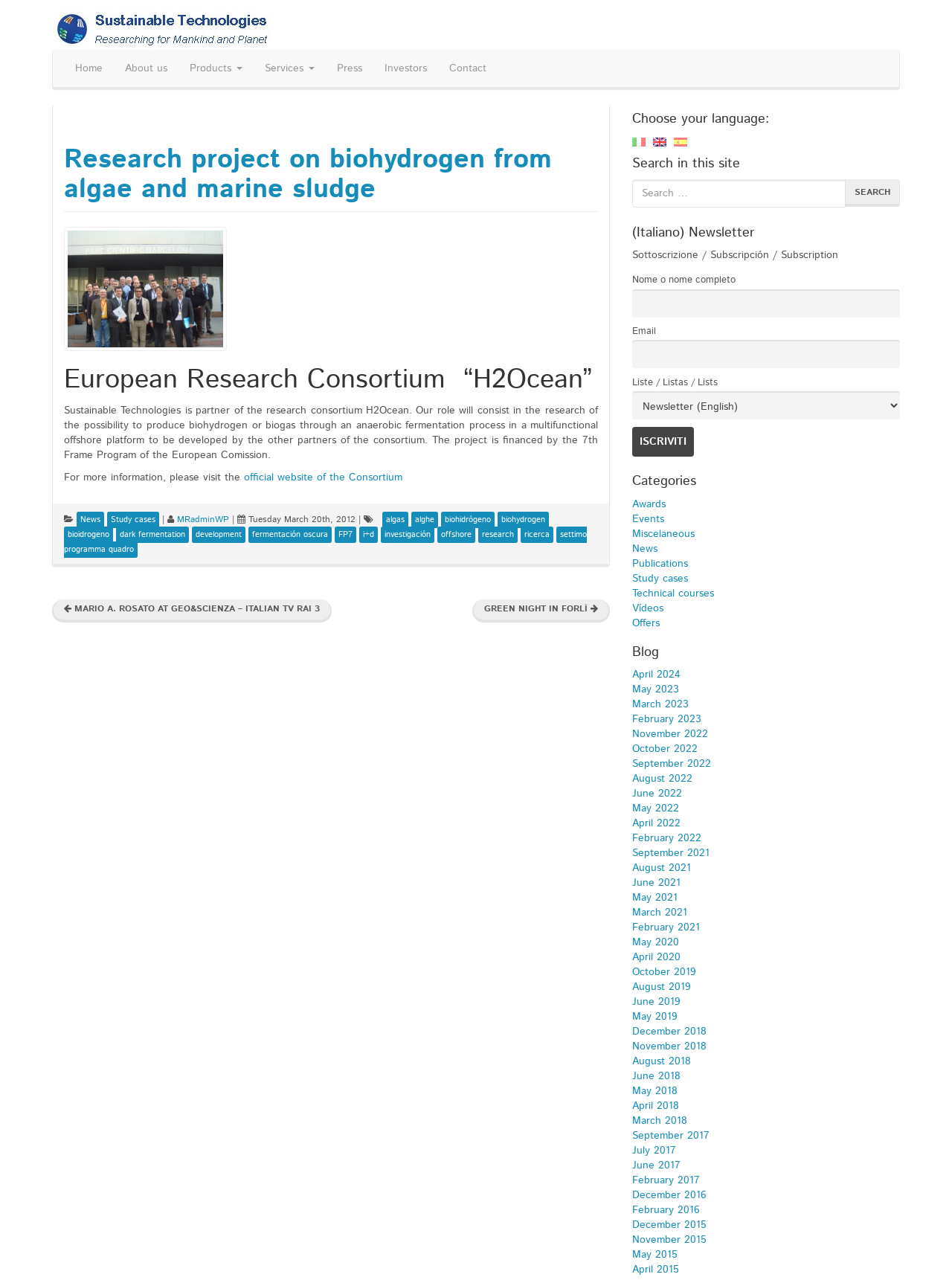Determine the bounding box coordinates of the region that needs to be clicked to achieve the task: "Search for something in this site".

[0.664, 0.14, 0.945, 0.162]